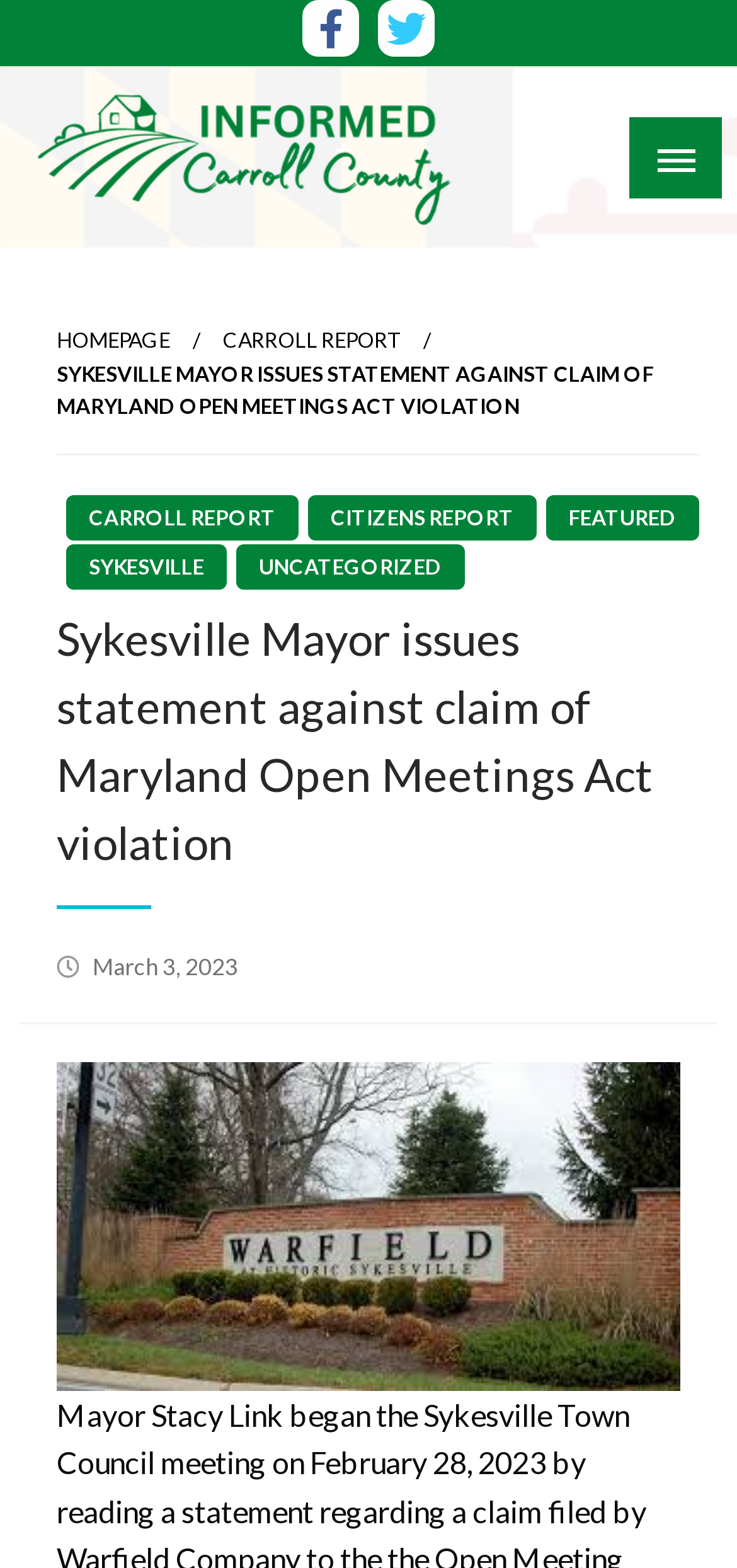Can you specify the bounding box coordinates of the area that needs to be clicked to fulfill the following instruction: "View Carroll Report"?

[0.303, 0.209, 0.544, 0.224]